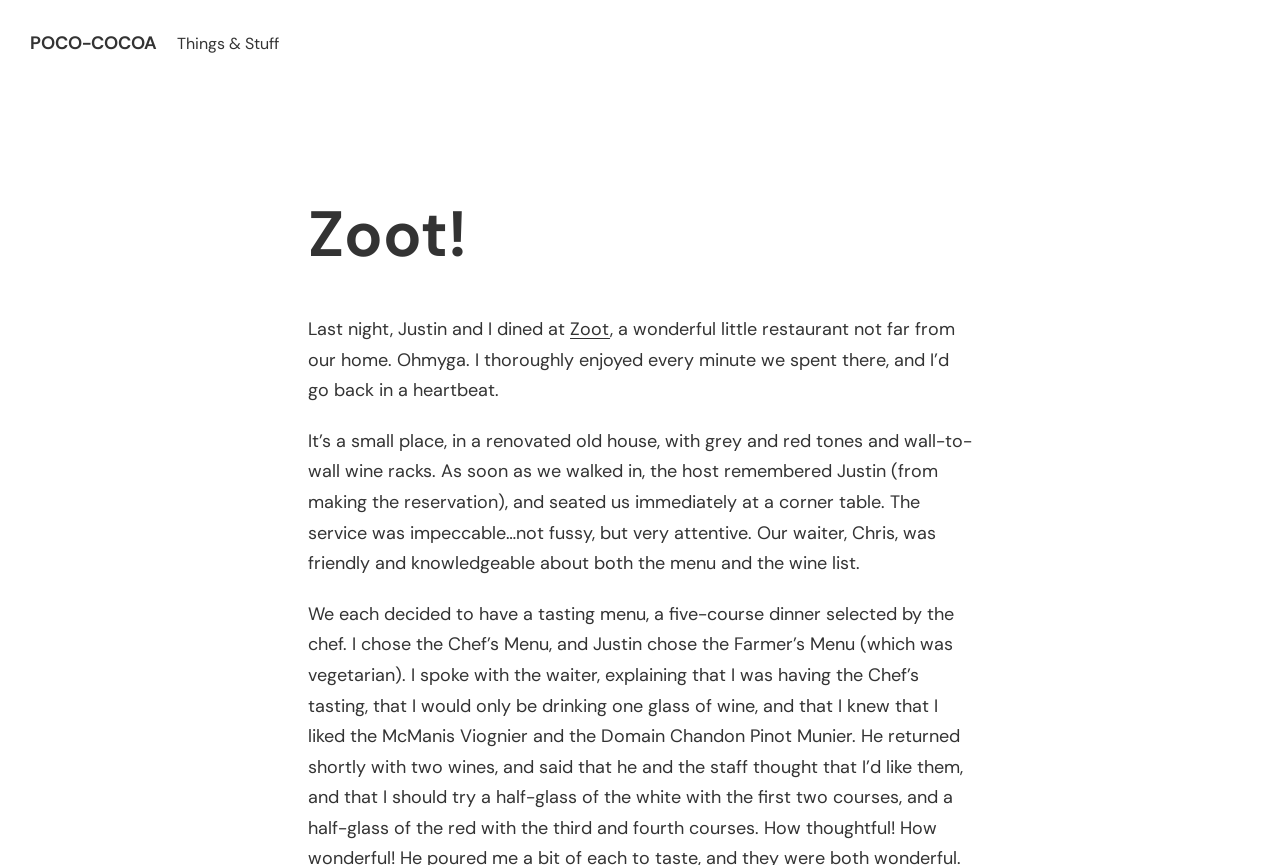What is the location of the table where the author sat?
Examine the image and provide an in-depth answer to the question.

The location of the table can be inferred from the text 'As soon as we walked in, the host remembered Justin (from making the reservation), and seated us immediately at a corner table.'